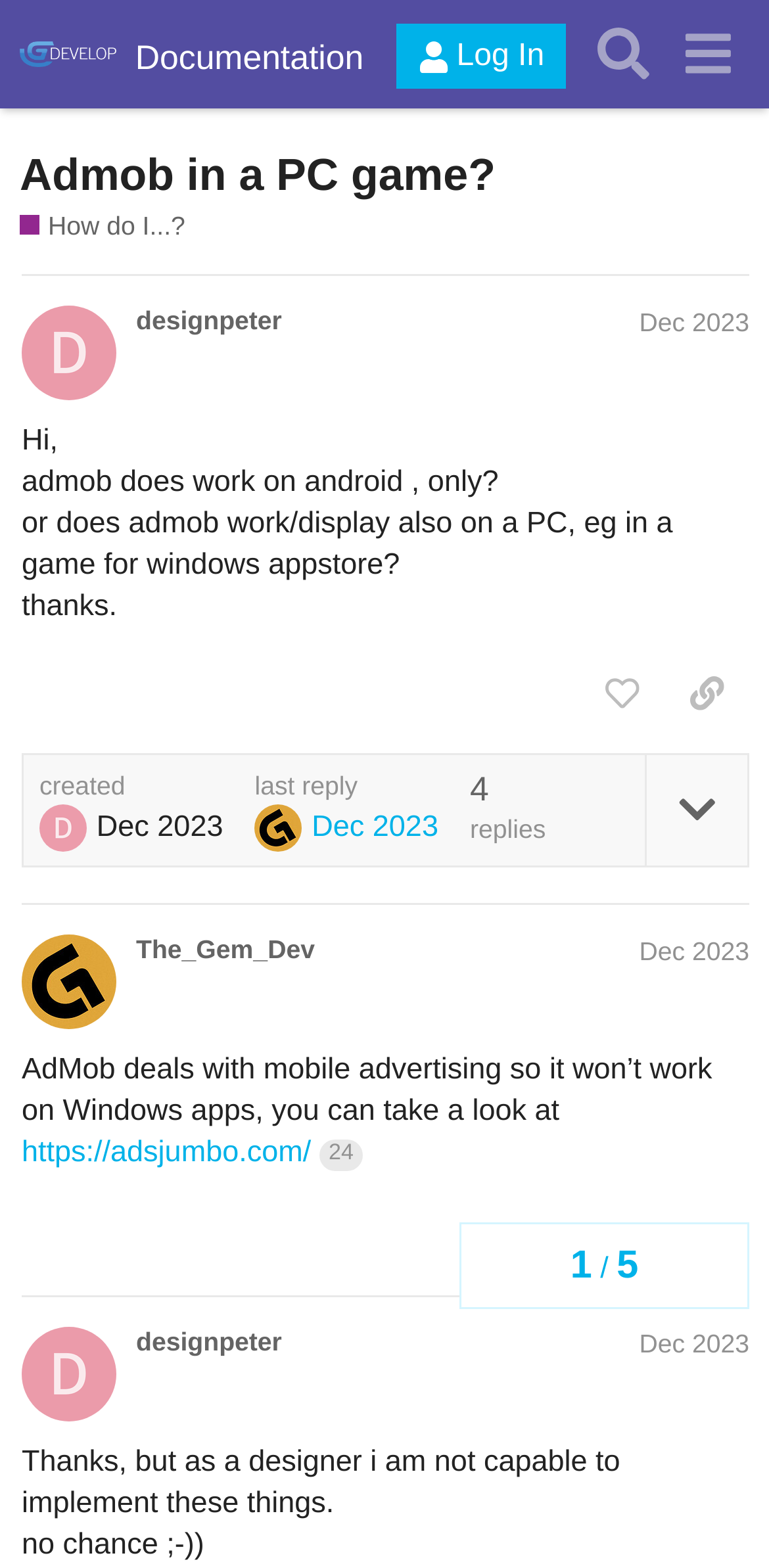Provide the bounding box coordinates of the HTML element described by the text: "aria-label="Search" title="Search"".

[0.755, 0.008, 0.865, 0.061]